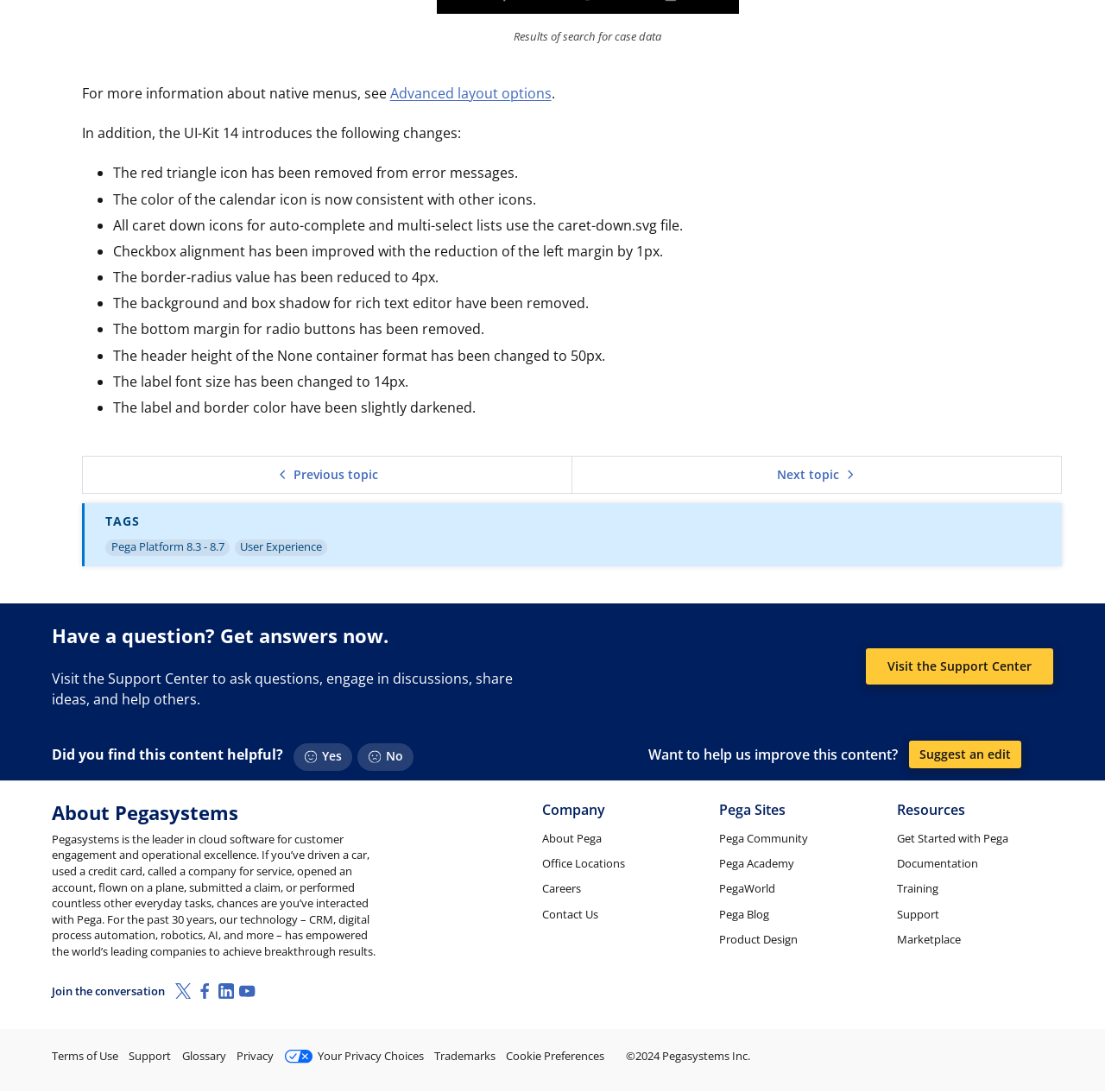Determine the bounding box coordinates of the clickable region to carry out the instruction: "Click on 'Pega Platform 8.3 - 8.7'".

[0.096, 0.494, 0.208, 0.509]